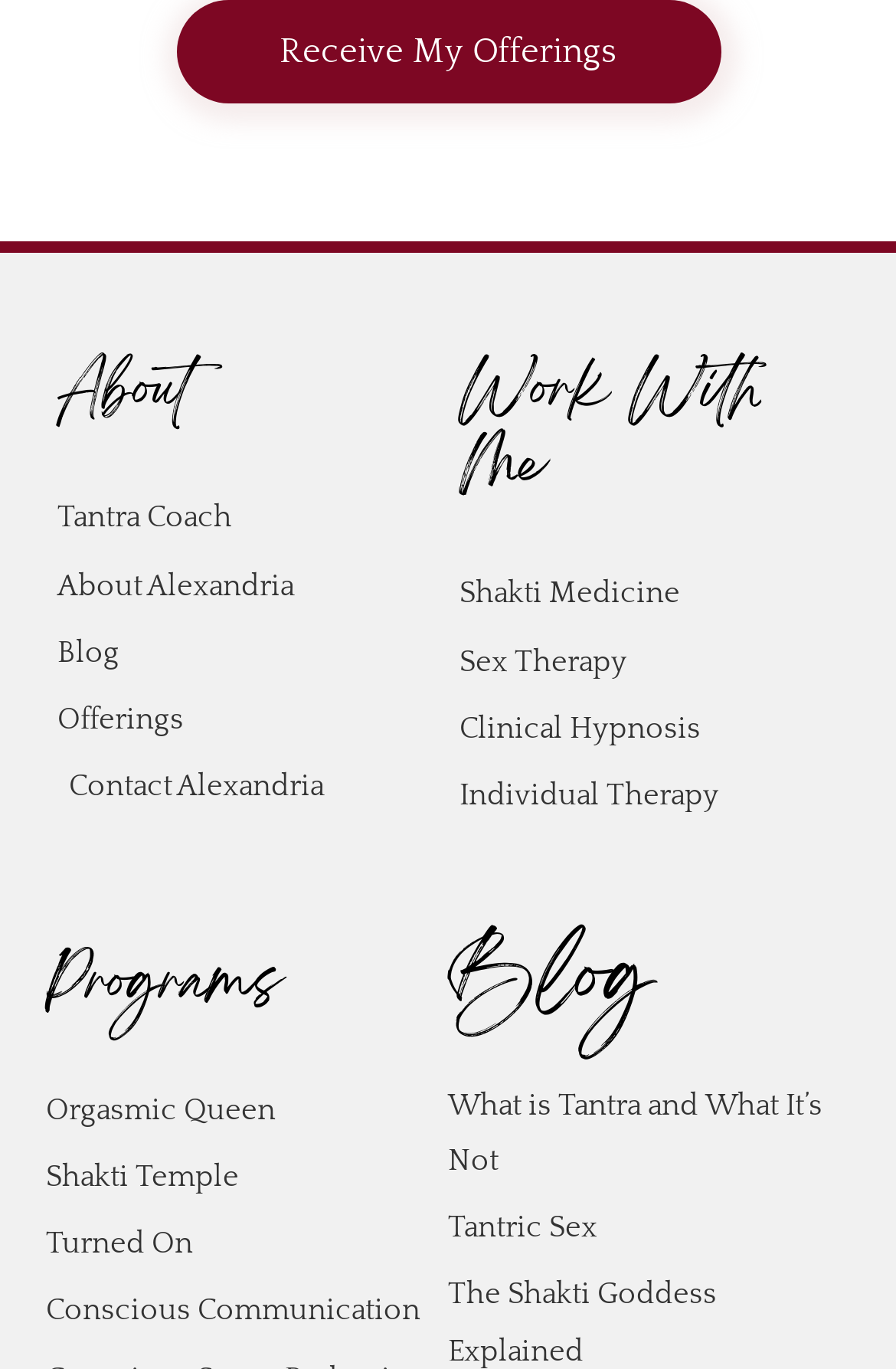Please specify the bounding box coordinates of the clickable region necessary for completing the following instruction: "Go to the 'About' page". The coordinates must consist of four float numbers between 0 and 1, i.e., [left, top, right, bottom].

[0.064, 0.248, 0.215, 0.33]